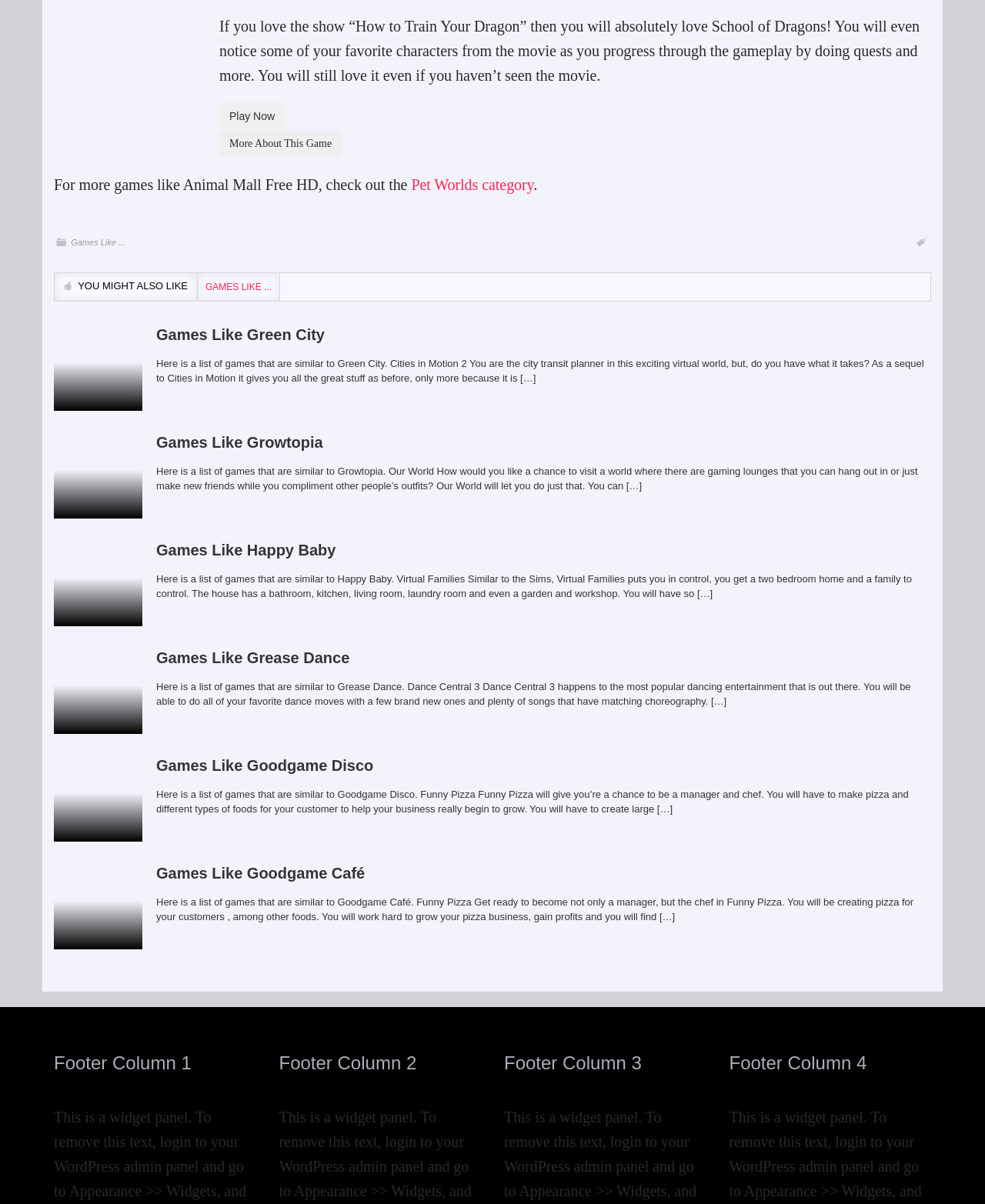Please locate the bounding box coordinates of the element that should be clicked to achieve the given instruction: "Check out Games Like Green City".

[0.159, 0.268, 0.945, 0.288]